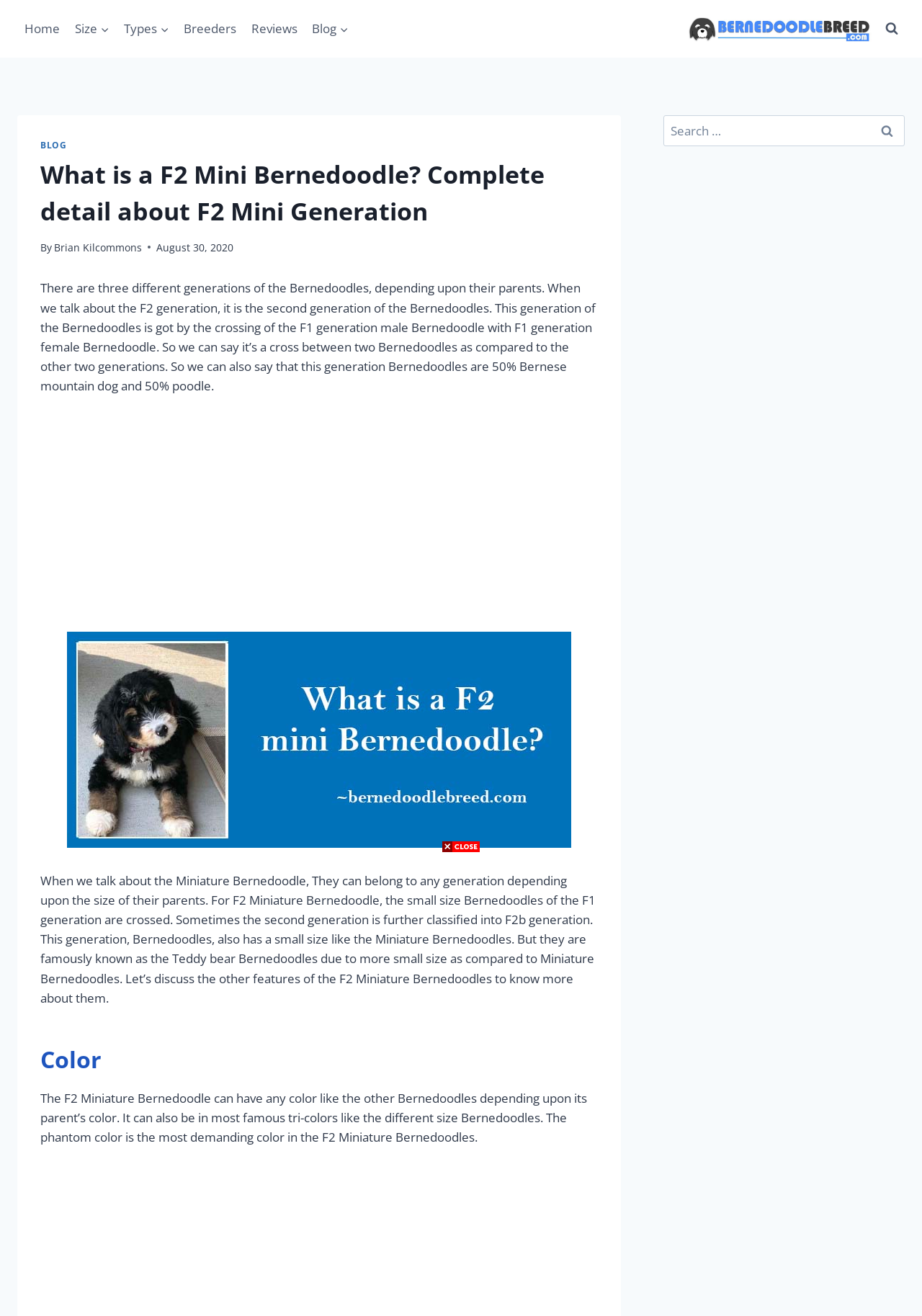Determine the bounding box coordinates of the clickable region to follow the instruction: "View the 'Bernedoodle Breed' image".

[0.746, 0.012, 0.945, 0.031]